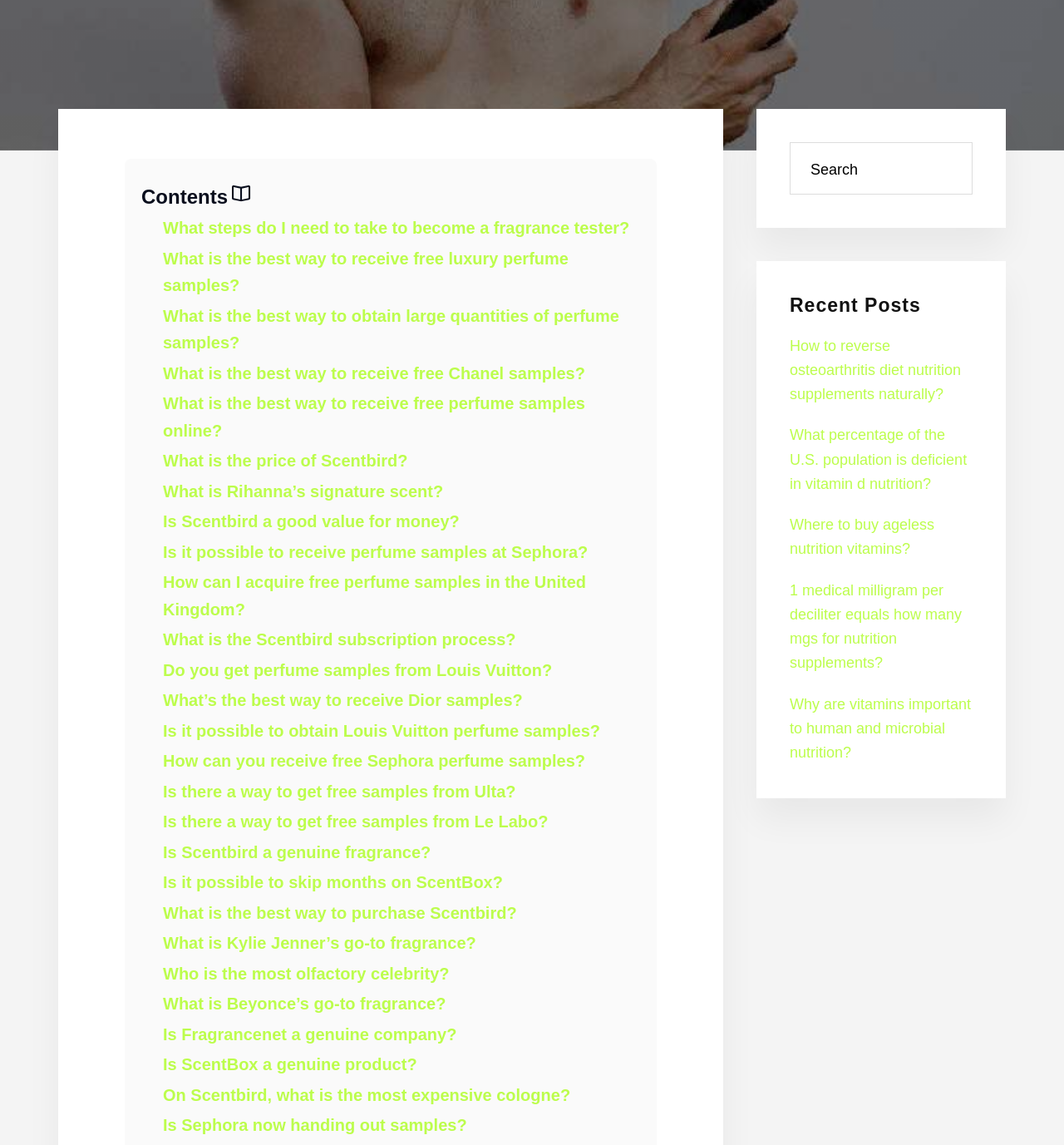Determine the bounding box for the UI element described here: "Is Fragrancenet a genuine company?".

[0.153, 0.895, 0.429, 0.911]